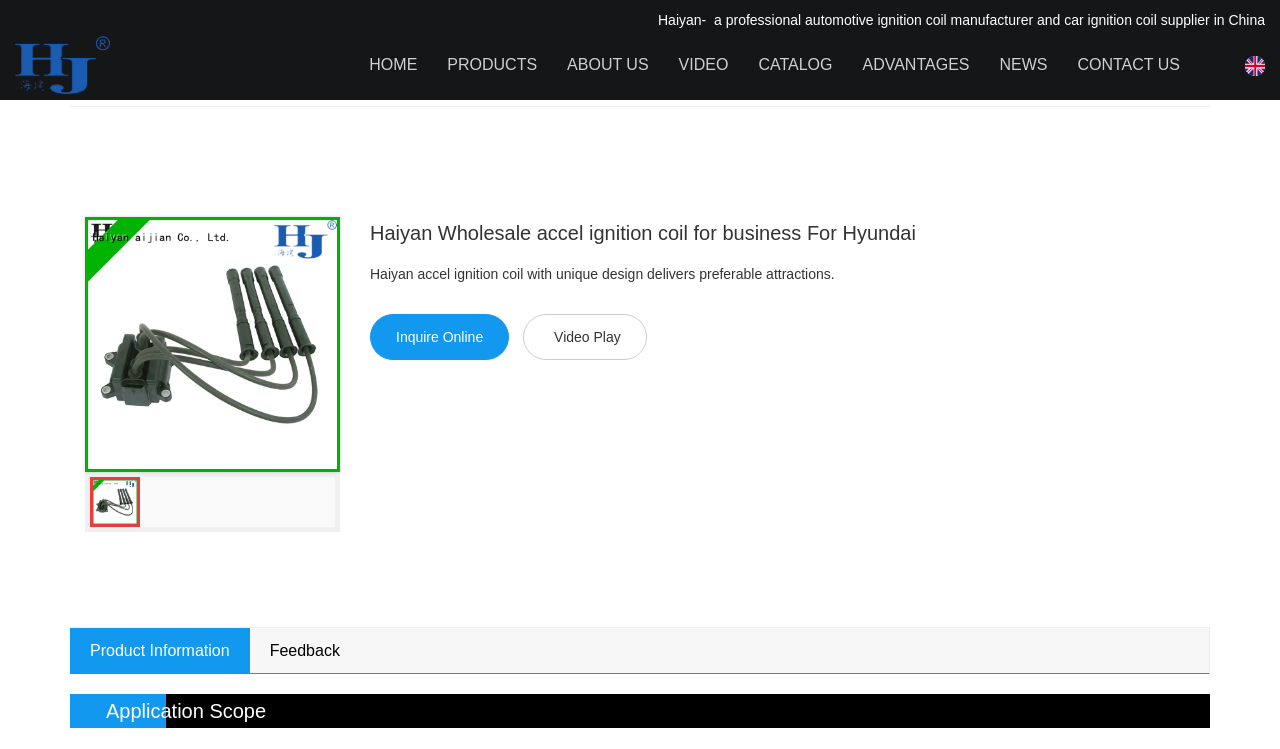Give a succinct answer to this question in a single word or phrase: 
How many tabs are in the tablist at the bottom of the page?

2